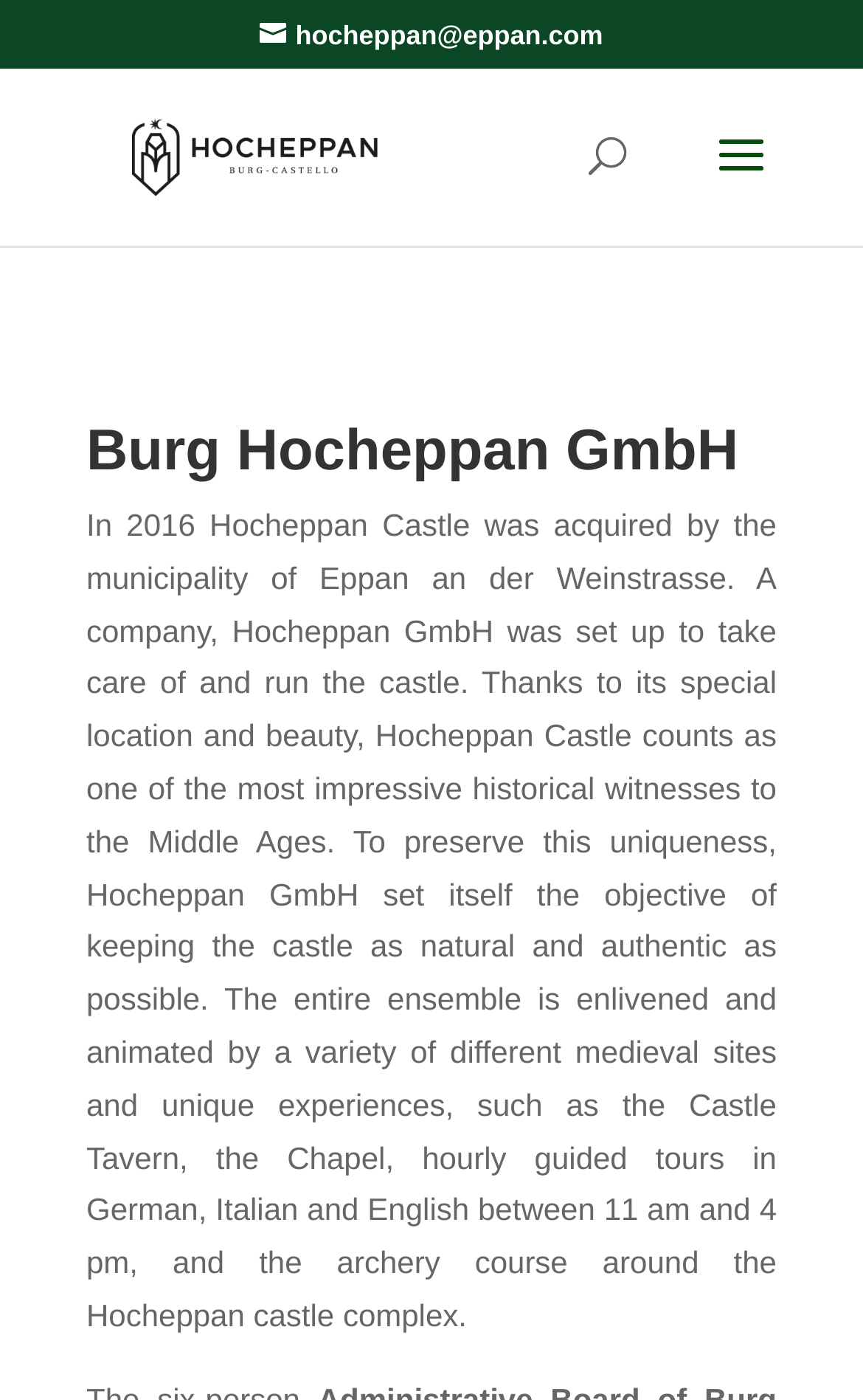From the image, can you give a detailed response to the question below:
What is the email address of Burg Hocheppan?

I found the email address by looking at the link element with the OCR text 'hocheppan@eppan.com' which is located at the top of the page.